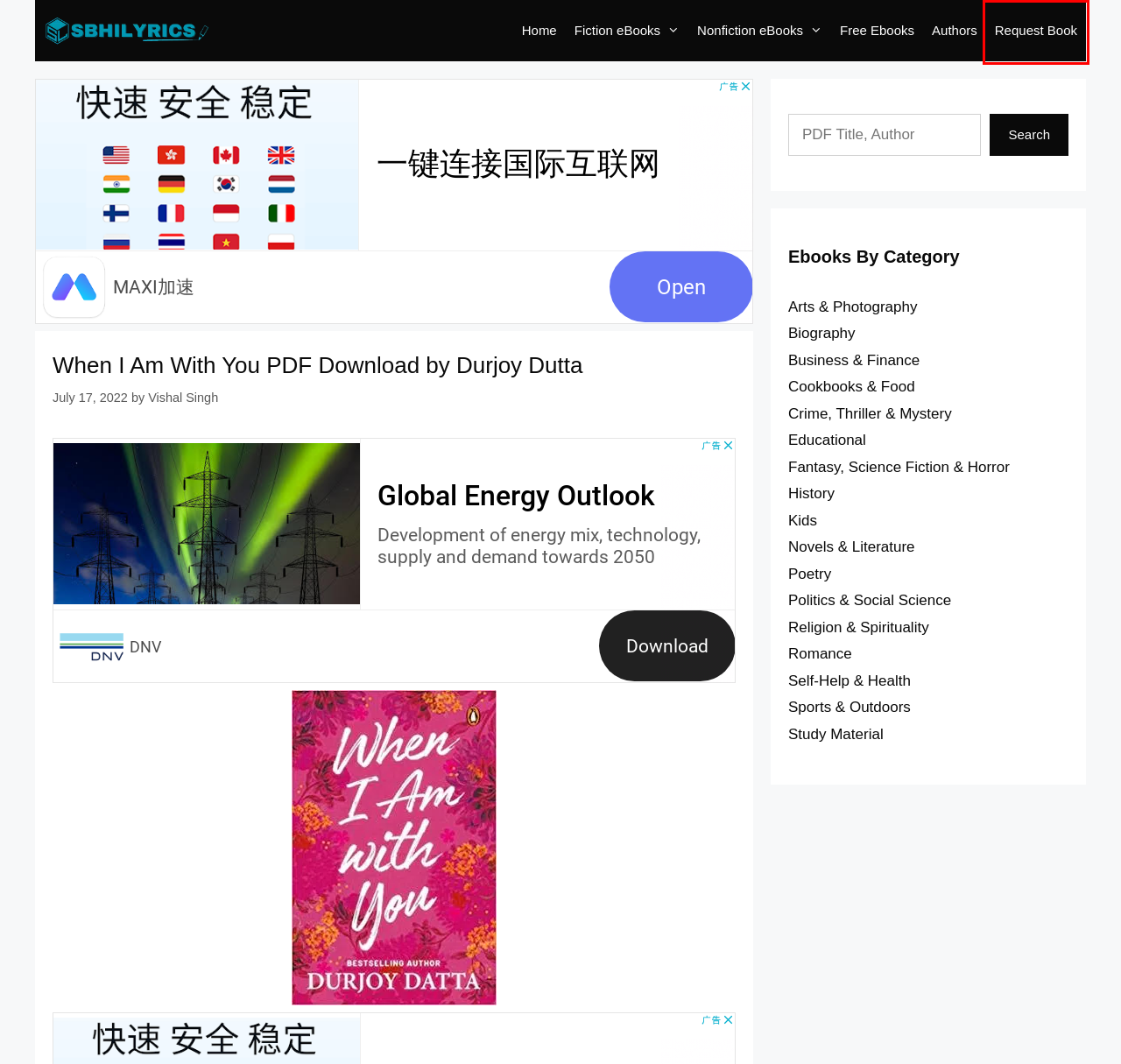You are given a screenshot of a webpage with a red rectangle bounding box around a UI element. Select the webpage description that best matches the new webpage after clicking the element in the bounding box. Here are the candidates:
A. Explore Arts & Photography Ebooks in PDF & EPUB format
B. Request Book
C. Download & Read Free Ebooks Online in PDF ePub Audiobook
D. Amazon.in
E. Vishal Singh - Sbhilyrics
F. Authors
G. Download New Releases Books in PDF & EPUB for Free
H. Explore Cookbooks & Food Ebooks in PDF & EPUB format

B